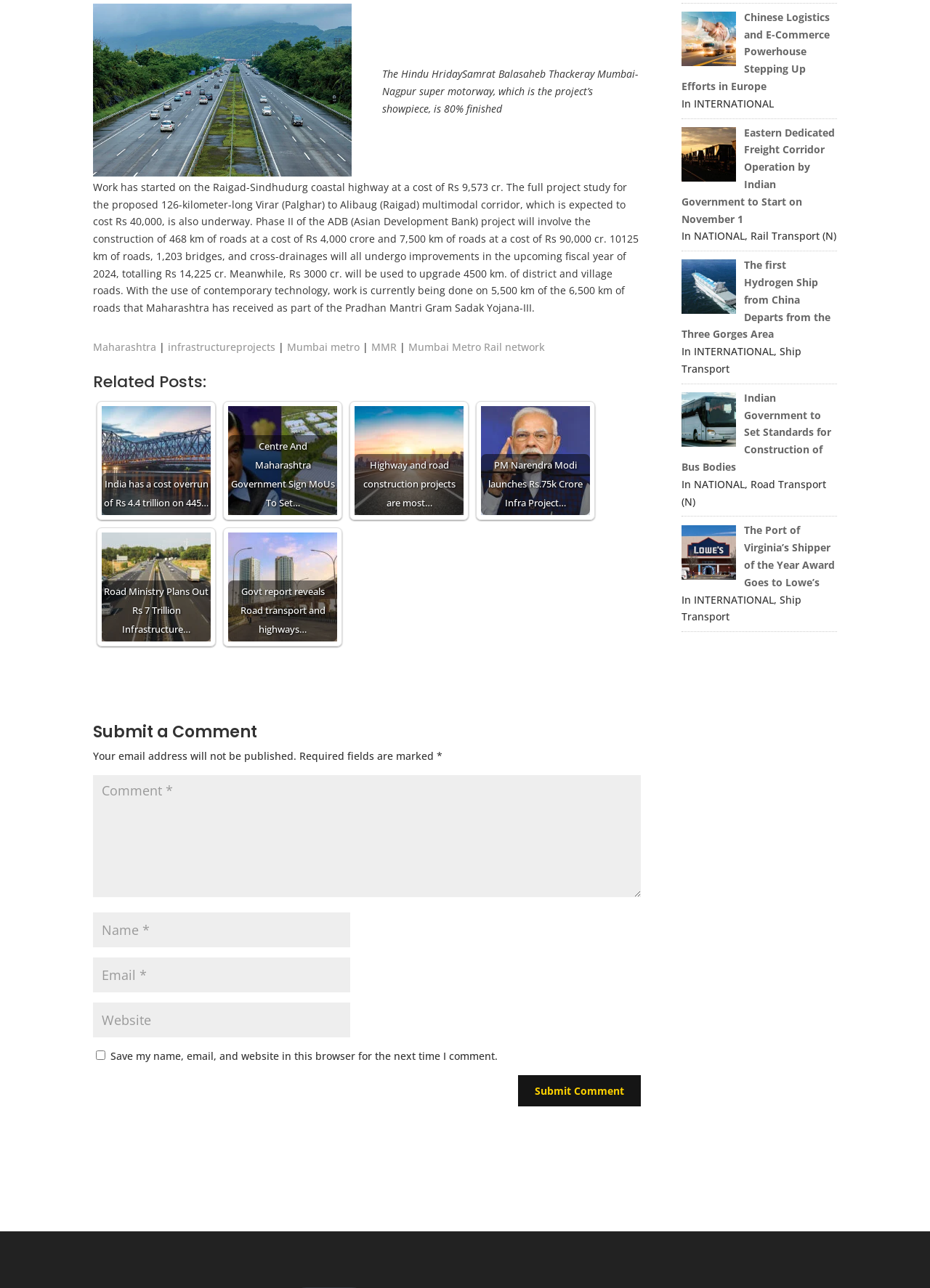What is the cost of the Raigad-Sindhudurg coastal highway project?
We need a detailed and meticulous answer to the question.

The cost of the Raigad-Sindhudurg coastal highway project is mentioned in the first paragraph of the webpage, which states that 'Work has started on the Raigad-Sindhudurg coastal highway at a cost of Rs 9,573 cr.'